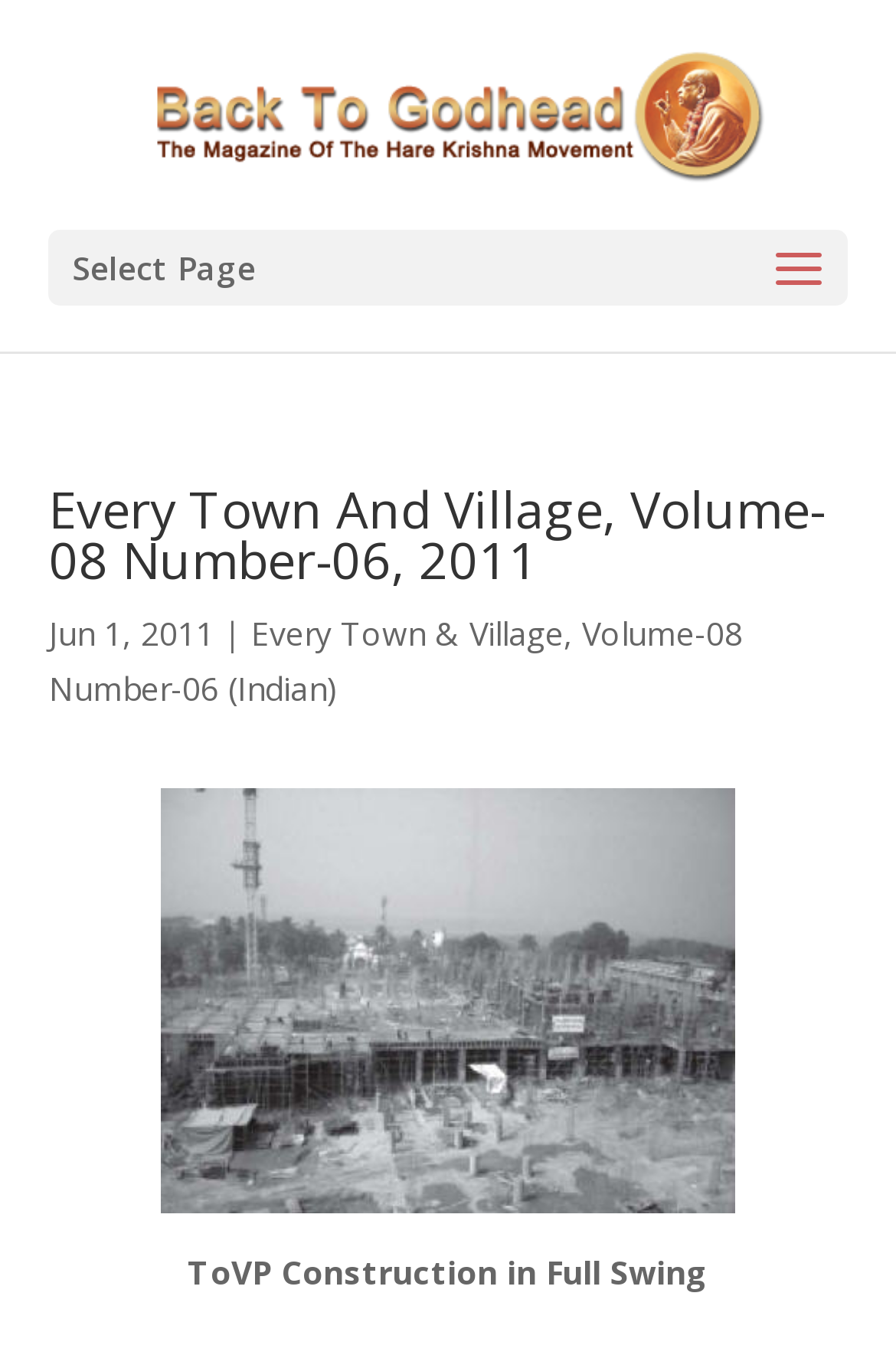Based on the element description Volume-08 Number-06 (Indian), identify the bounding box coordinates for the UI element. The coordinates should be in the format (top-left x, top-left y, bottom-right x, bottom-right y) and within the 0 to 1 range.

[0.055, 0.451, 0.829, 0.524]